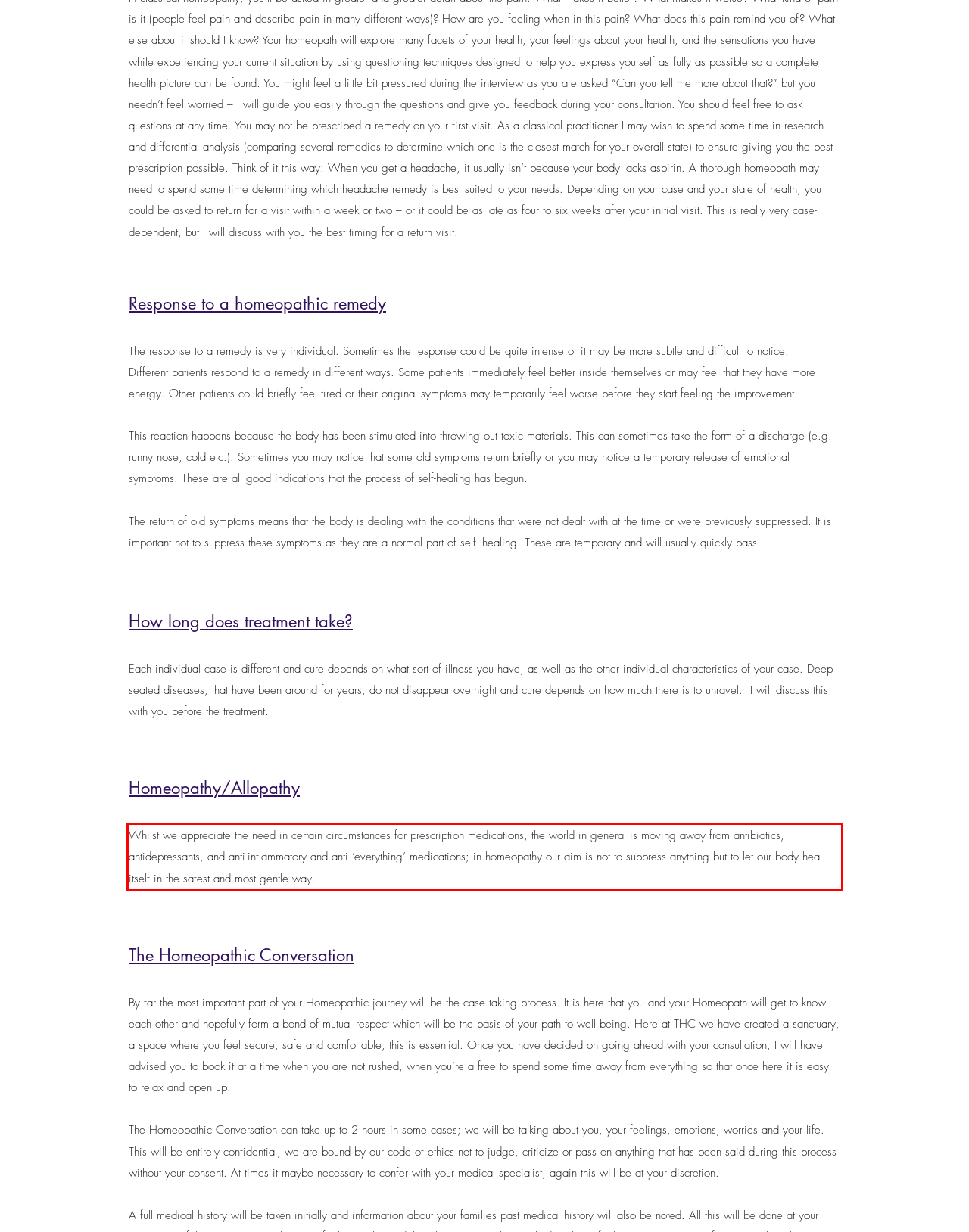Given a screenshot of a webpage, locate the red bounding box and extract the text it encloses.

Whilst we appreciate the need in certain circumstances for prescription medications, the world in general is moving away from antibiotics, antidepressants, and anti-inflammatory and anti ‘everything’ medications; in homeopathy our aim is not to suppress anything but to let our body heal itself in the safest and most gentle way.